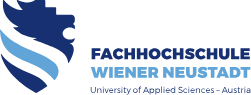Give a thorough explanation of the image.

The image features the logo of the "Fachhochschule Wiener Neustadt," which translates to "University of Applied Sciences Wiener Neustadt" in English. The logo prominently displays a stylized depiction of a lion's head, symbolizing strength and academic excellence. Below the lion, the name of the institution is presented in bold uppercase letters, with "Wiener Neustadt" emphasized in a lighter blue to create a visual contrast. The text reads "University of Applied Sciences - Austria," clearly indicating its academic focus and geographical location. This logo serves as a representation of the university's commitment to higher education and professional training in Austria.